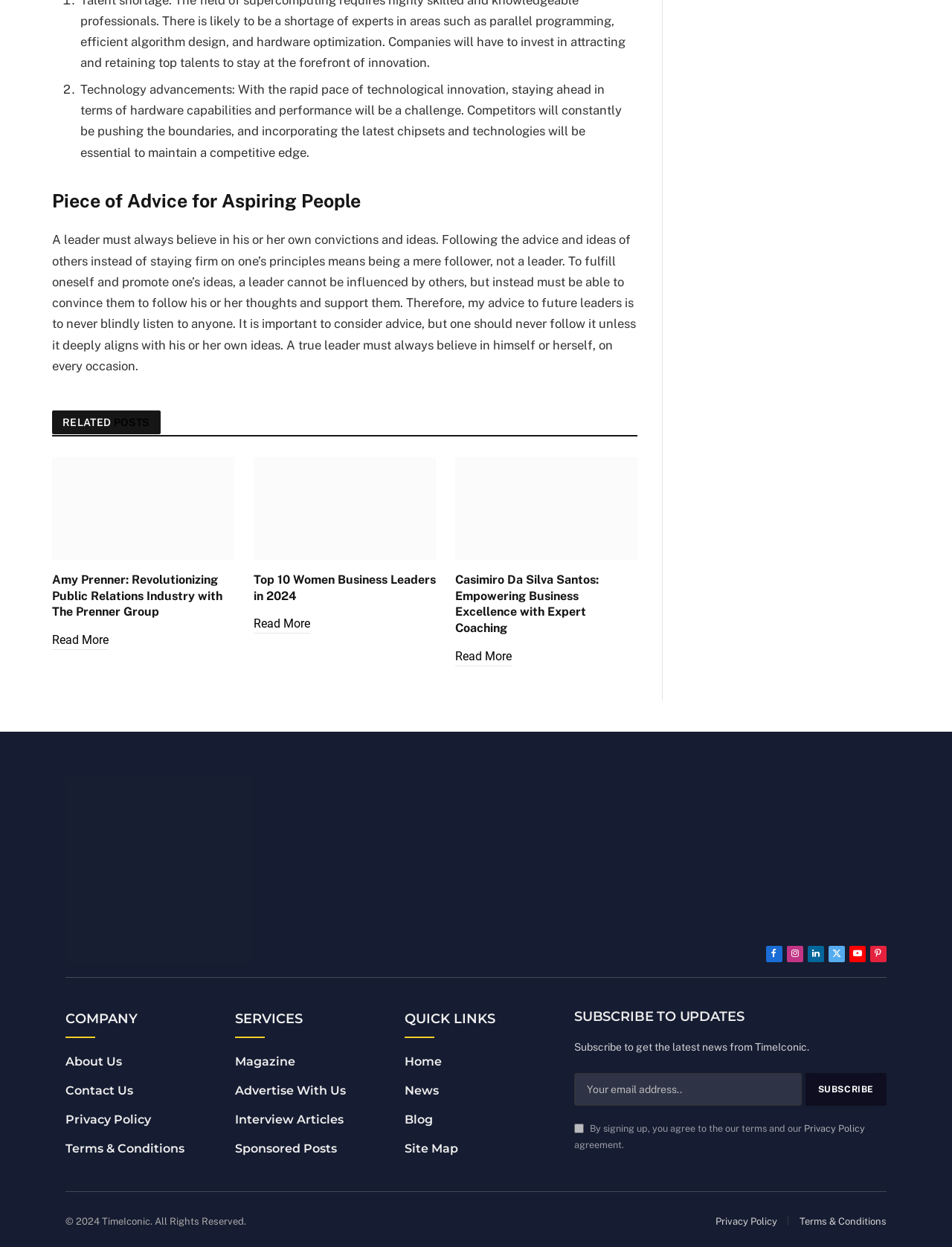Can you look at the image and give a comprehensive answer to the question:
How many related posts are there?

I counted the number of article elements with a heading and a 'Read More' link, which are located below the 'RELATED POSTS' heading. There are three such articles, each with a heading, an image, and a 'Read More' link.